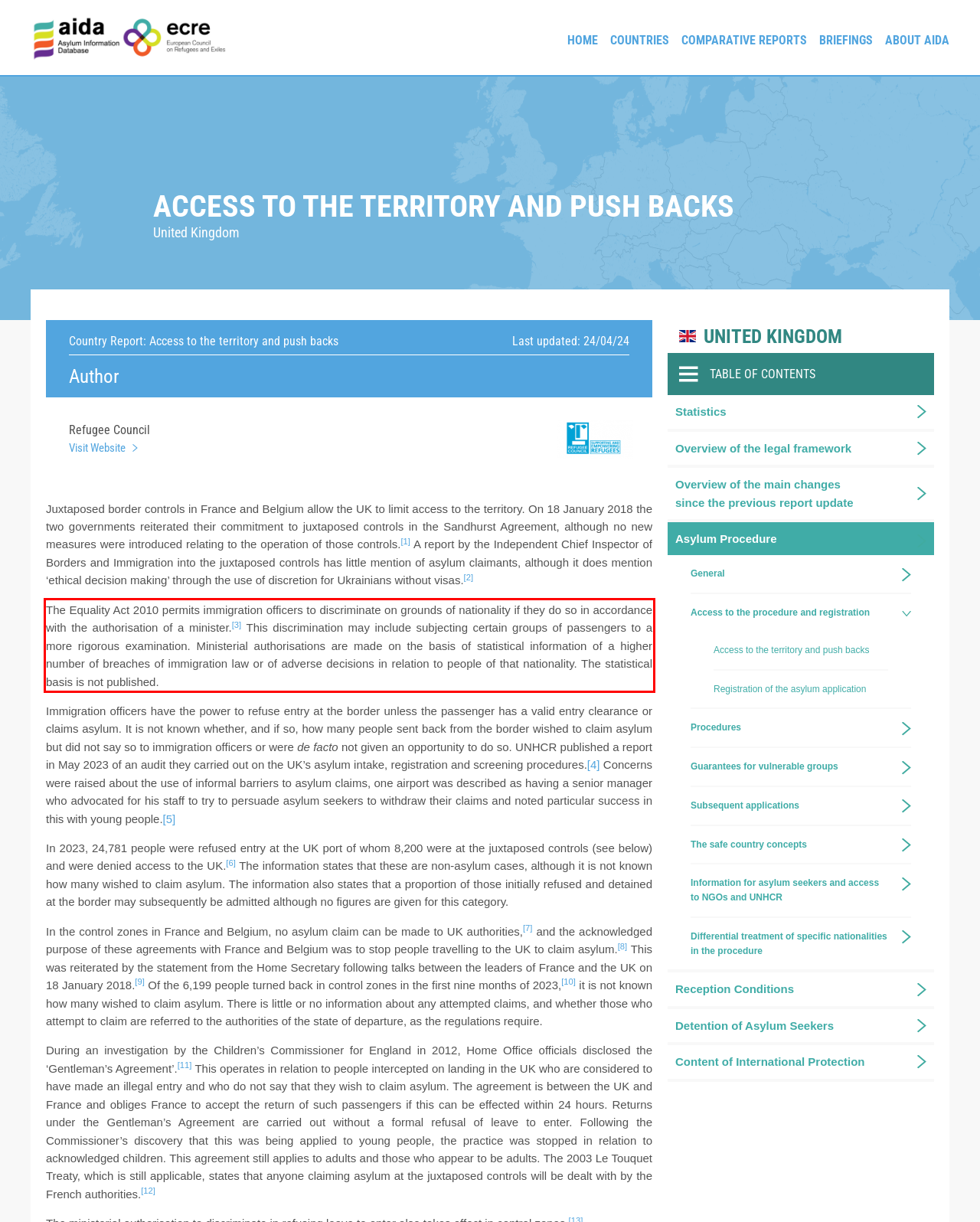Given a screenshot of a webpage, identify the red bounding box and perform OCR to recognize the text within that box.

The Equality Act 2010 permits immigration officers to discriminate on grounds of nationality if they do so in accordance with the authorisation of a minister.[3] This discrimination may include subjecting certain groups of passengers to a more rigorous examination. Ministerial authorisations are made on the basis of statistical information of a higher number of breaches of immigration law or of adverse decisions in relation to people of that nationality. The statistical basis is not published.